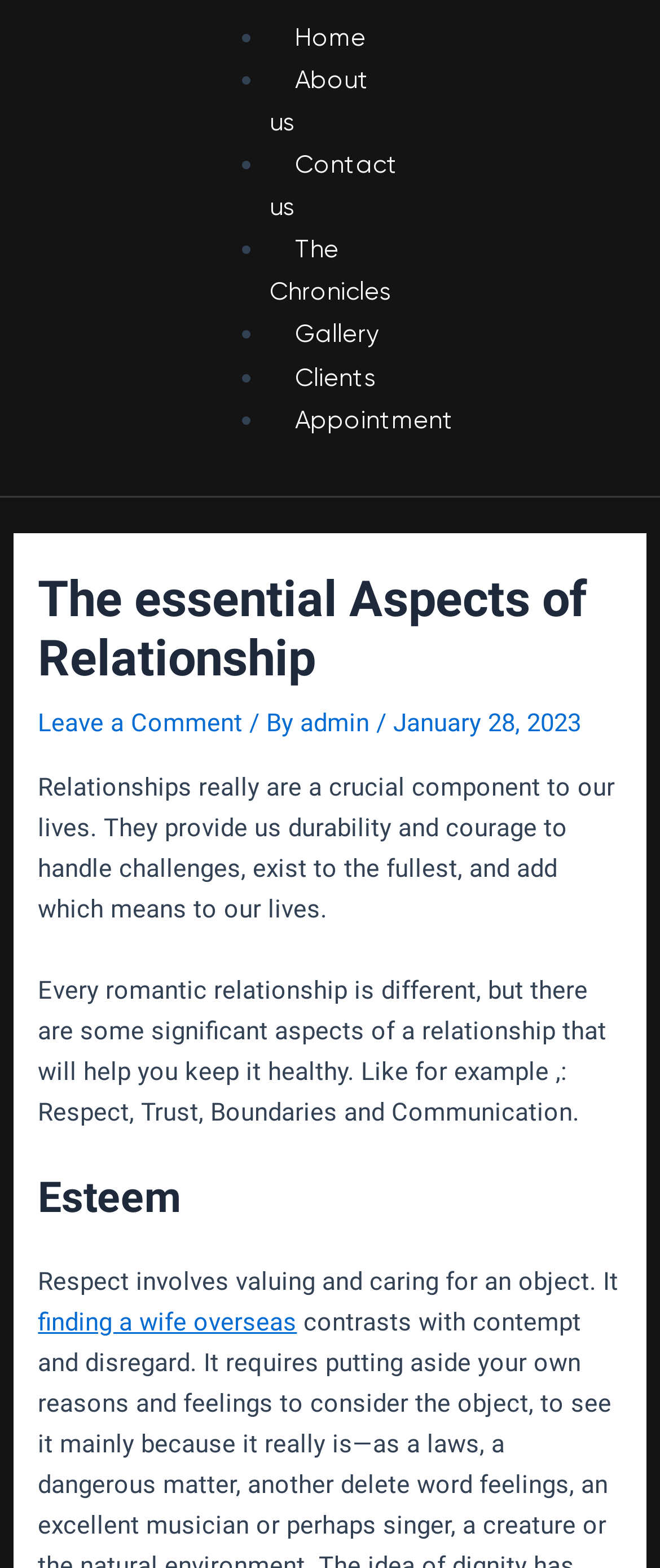How many social media links are available?
Offer a detailed and full explanation in response to the question.

There are three social media links available on the webpage, which are Facebook, Twitter, and Instagram, as indicated by the links 'Facebook', 'Twitter', and 'Instagram'.